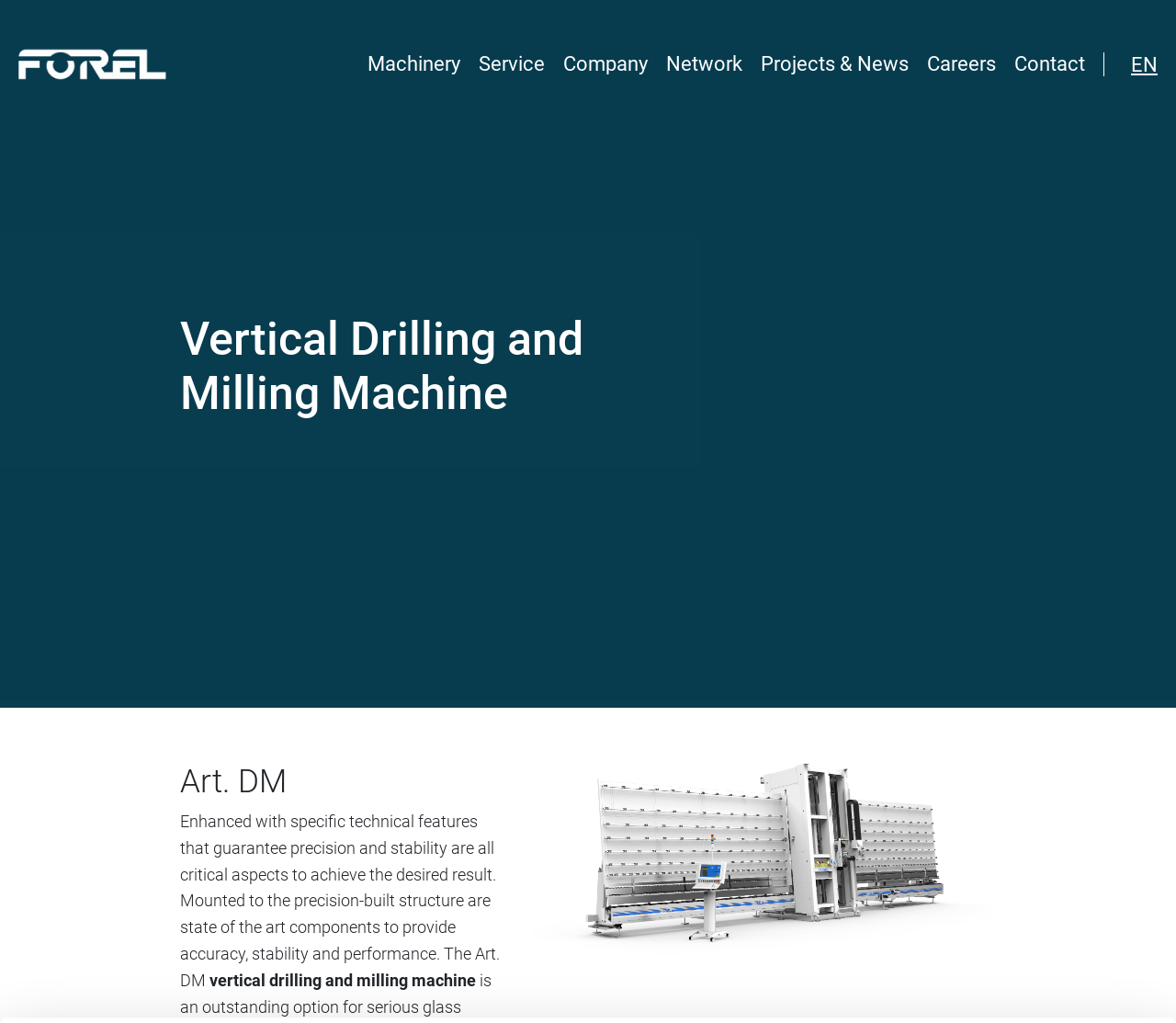What is the name of the machine?
Using the visual information, answer the question in a single word or phrase.

Art. DM